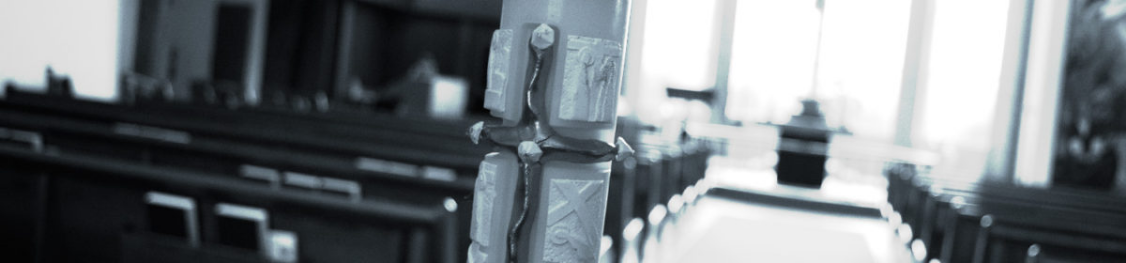Detail all significant aspects of the image you see.

The image captures a close-up view of a candle holder, adorned with intricate carvings, prominently positioned in the foreground. This artistic detail draws the eye to its textured surface, featuring representations of figures and symbols that hint at its spiritual significance. In the background, the serene interior of the Holy Spirit Lutheran Church is partially visible, with rows of pews leading towards a softly lit space, suggesting a peaceful atmosphere conducive to worship and reflection. The overall monochromatic tone of the image adds a contemplative mood to the scene, inviting viewers to ponder the meaning and rituals associated with the candle and its presence in the church.